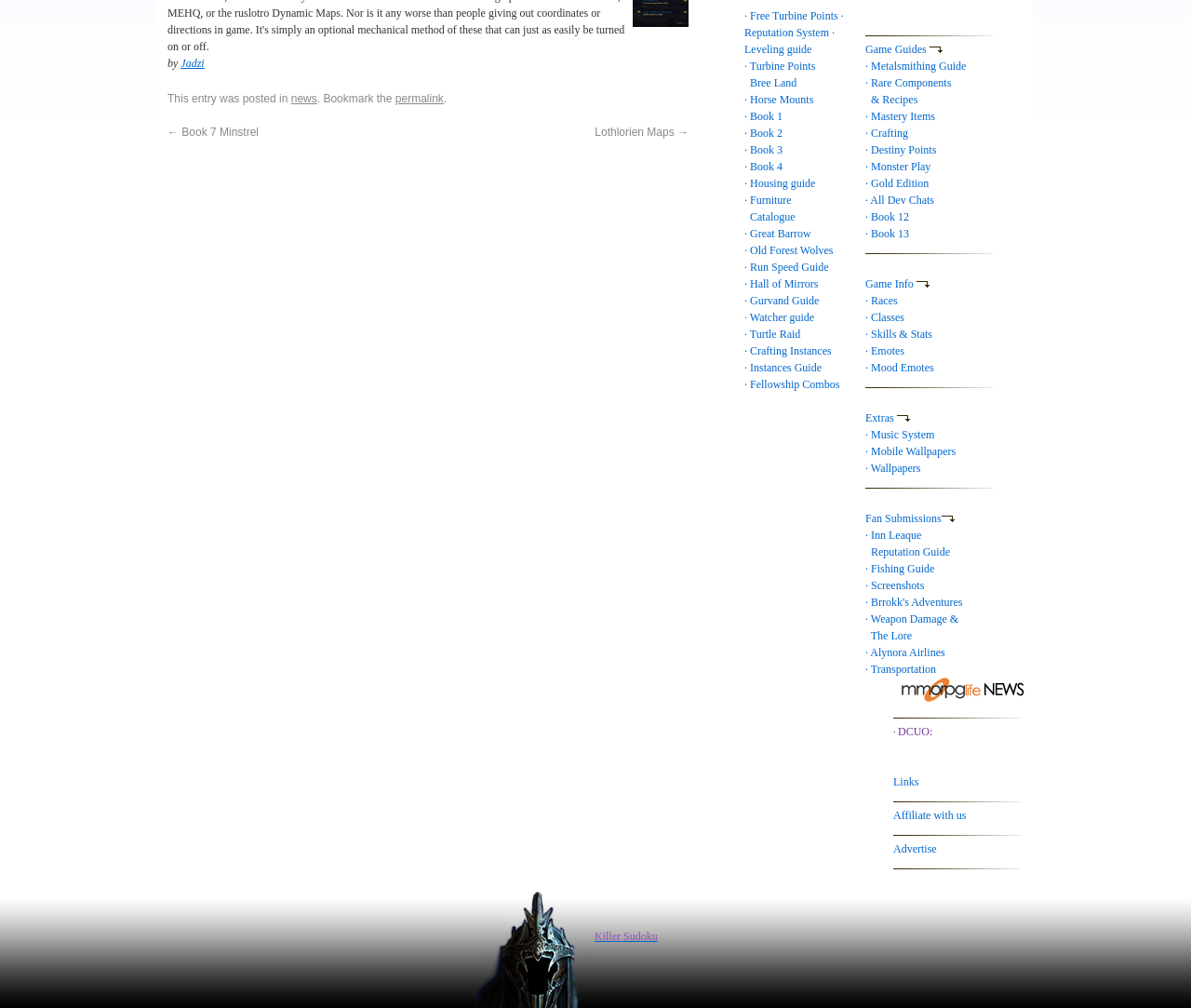Locate the bounding box of the UI element with the following description: "· Hall of Mirrors".

[0.625, 0.275, 0.687, 0.288]